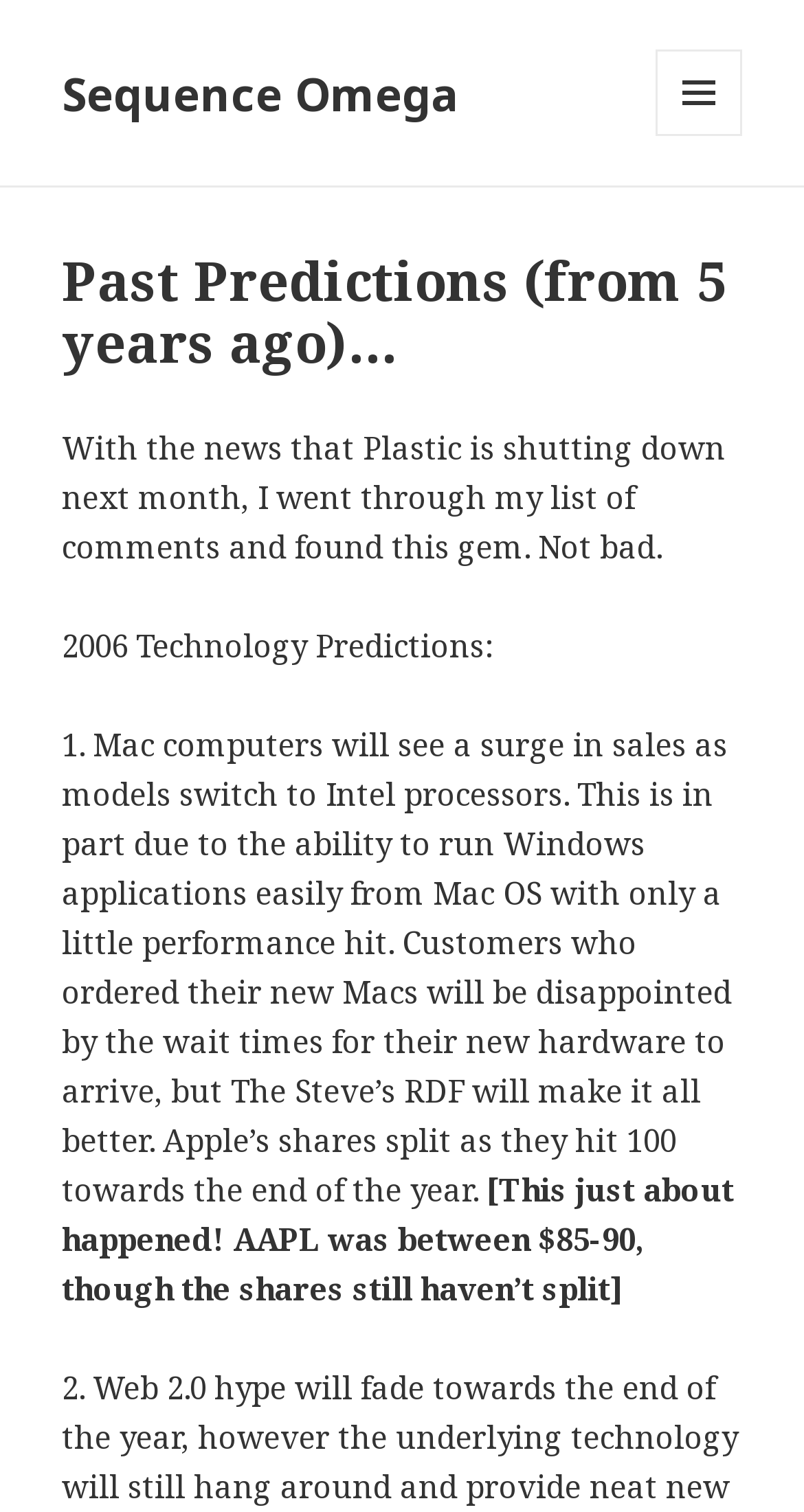Identify the bounding box coordinates for the UI element that matches this description: "General Terms and Conditions (GTC)".

None